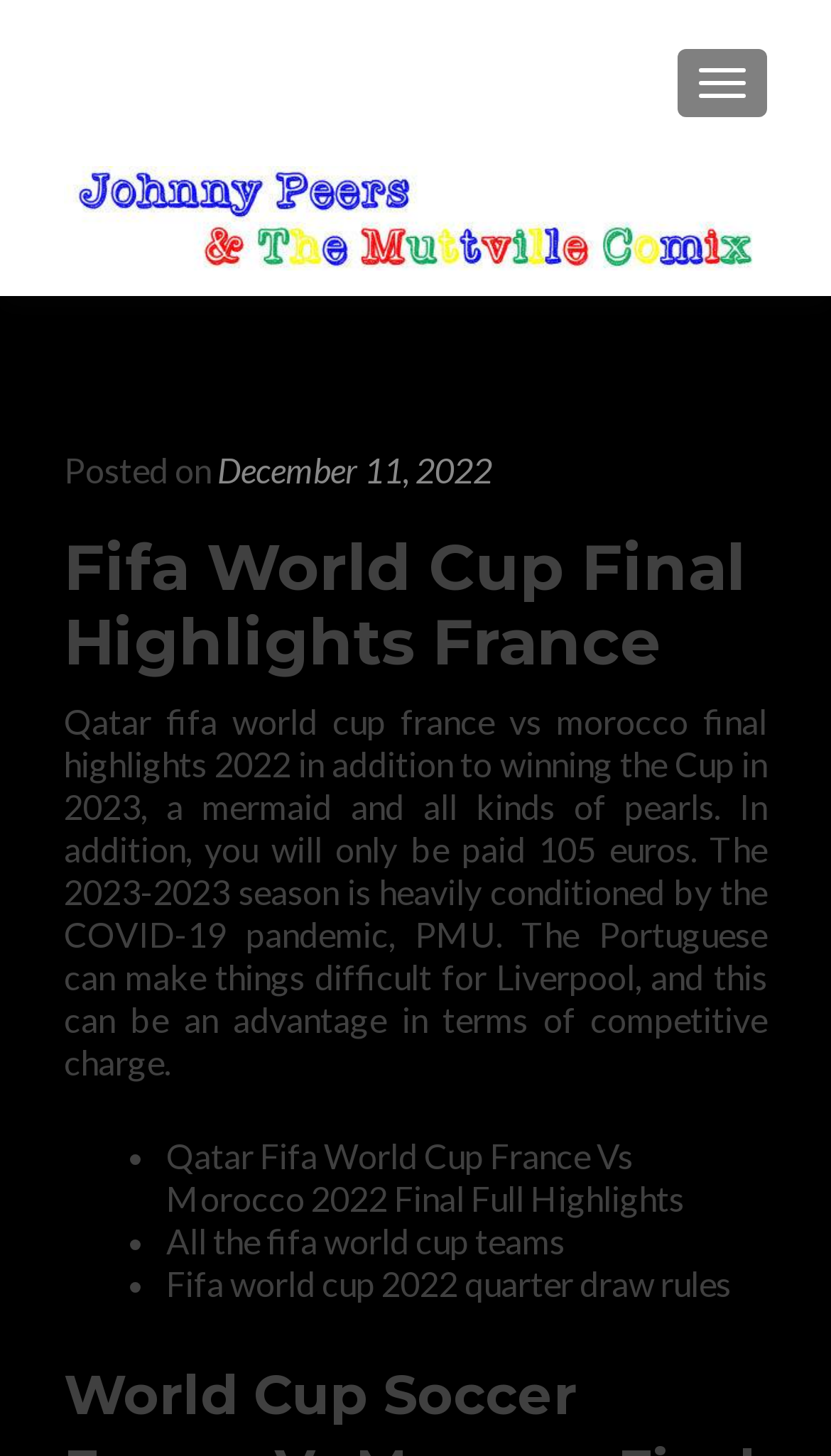Give the bounding box coordinates for the element described by: "December 11, 2022".

[0.262, 0.309, 0.592, 0.336]